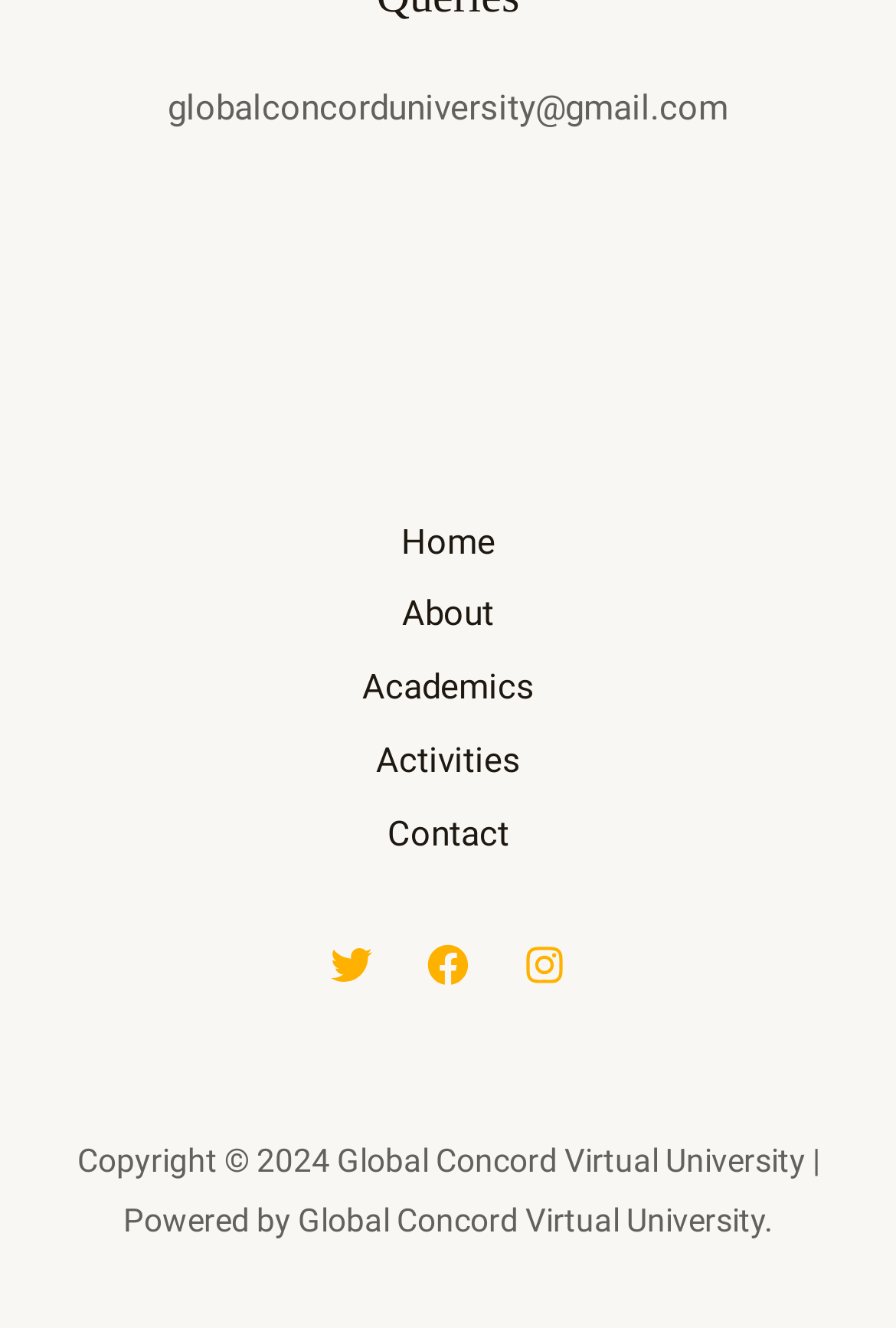Identify the bounding box coordinates of the region I need to click to complete this instruction: "follow on Twitter".

[0.369, 0.711, 0.415, 0.742]